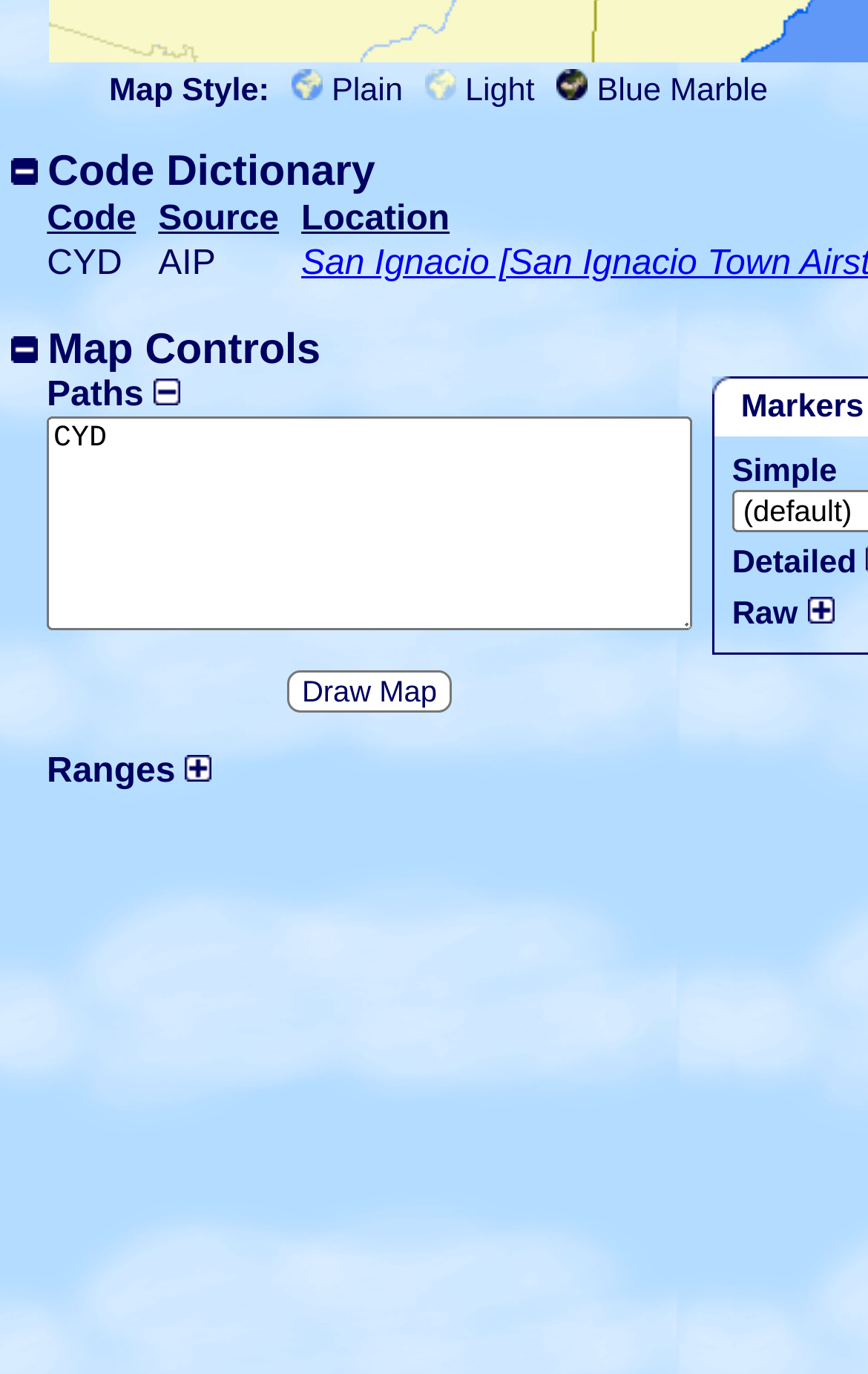What is the second column header in the Code Dictionary table?
Answer the question in as much detail as possible.

I looked at the Code Dictionary table and found the column headers. The first column header is 'Code', and the second one is 'Source'.